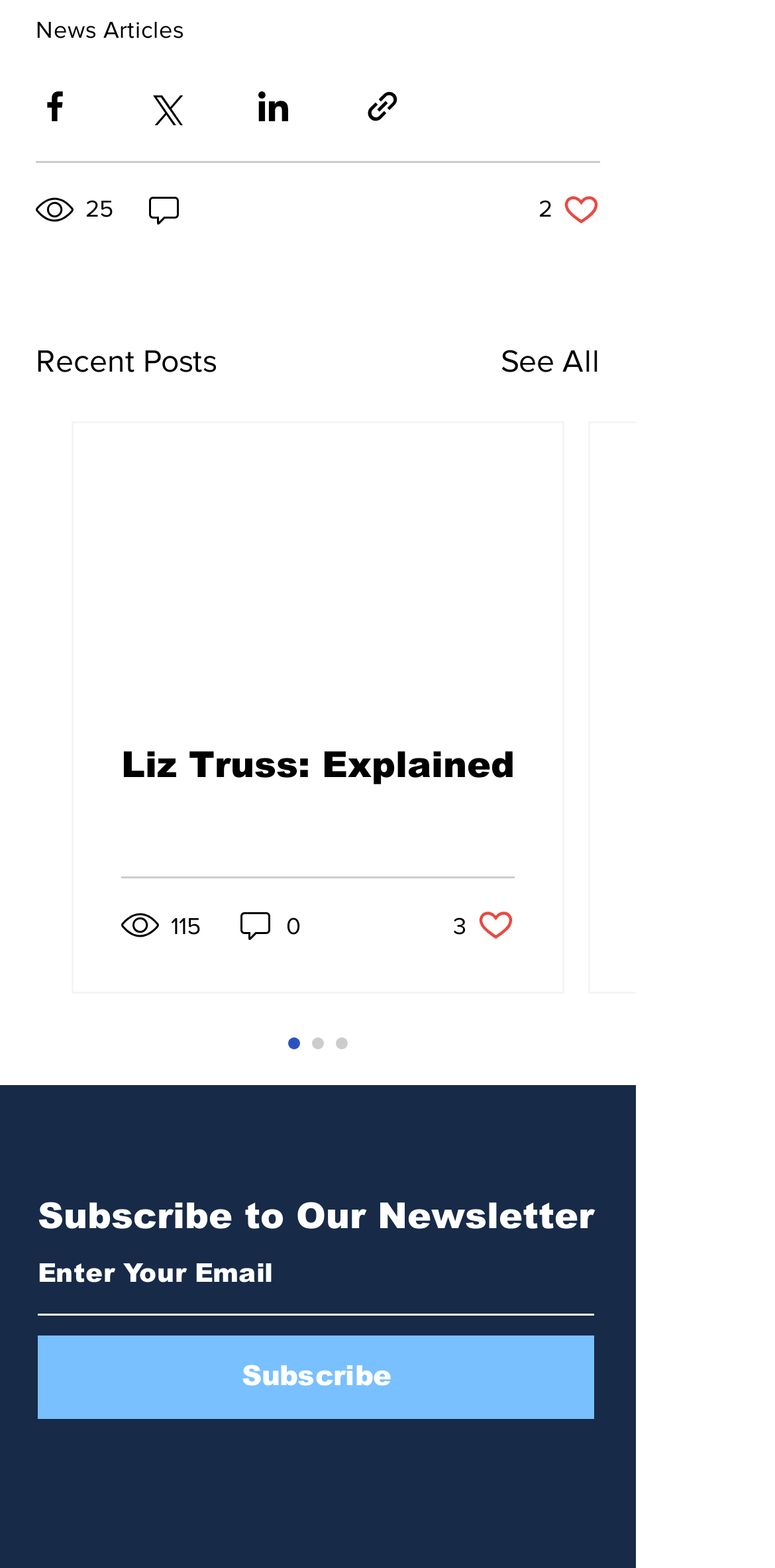How many social media sharing options are available?
Using the details from the image, give an elaborate explanation to answer the question.

There are four social media sharing options available, which are 'Share via Facebook', 'Share via Twitter', 'Share via LinkedIn', and 'Share via link'. These options are represented by buttons with corresponding images.